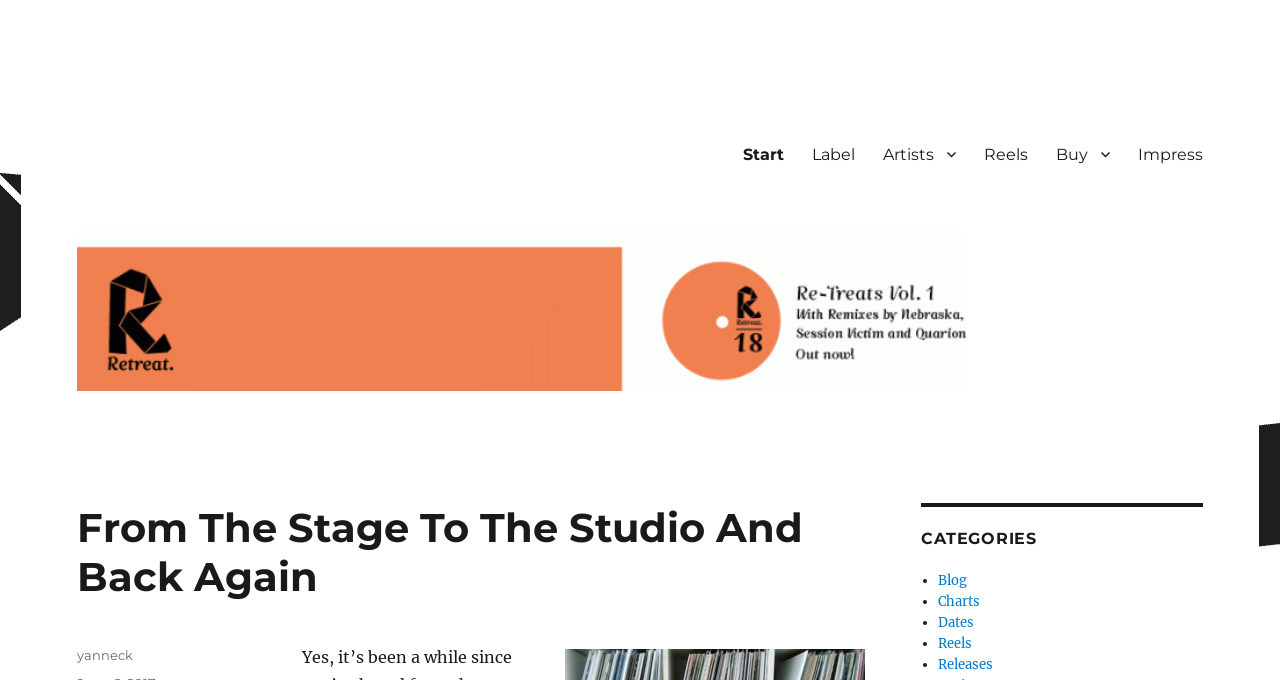Please mark the bounding box coordinates of the area that should be clicked to carry out the instruction: "check out 'From The Stage To The Studio And Back Again'".

[0.06, 0.74, 0.676, 0.884]